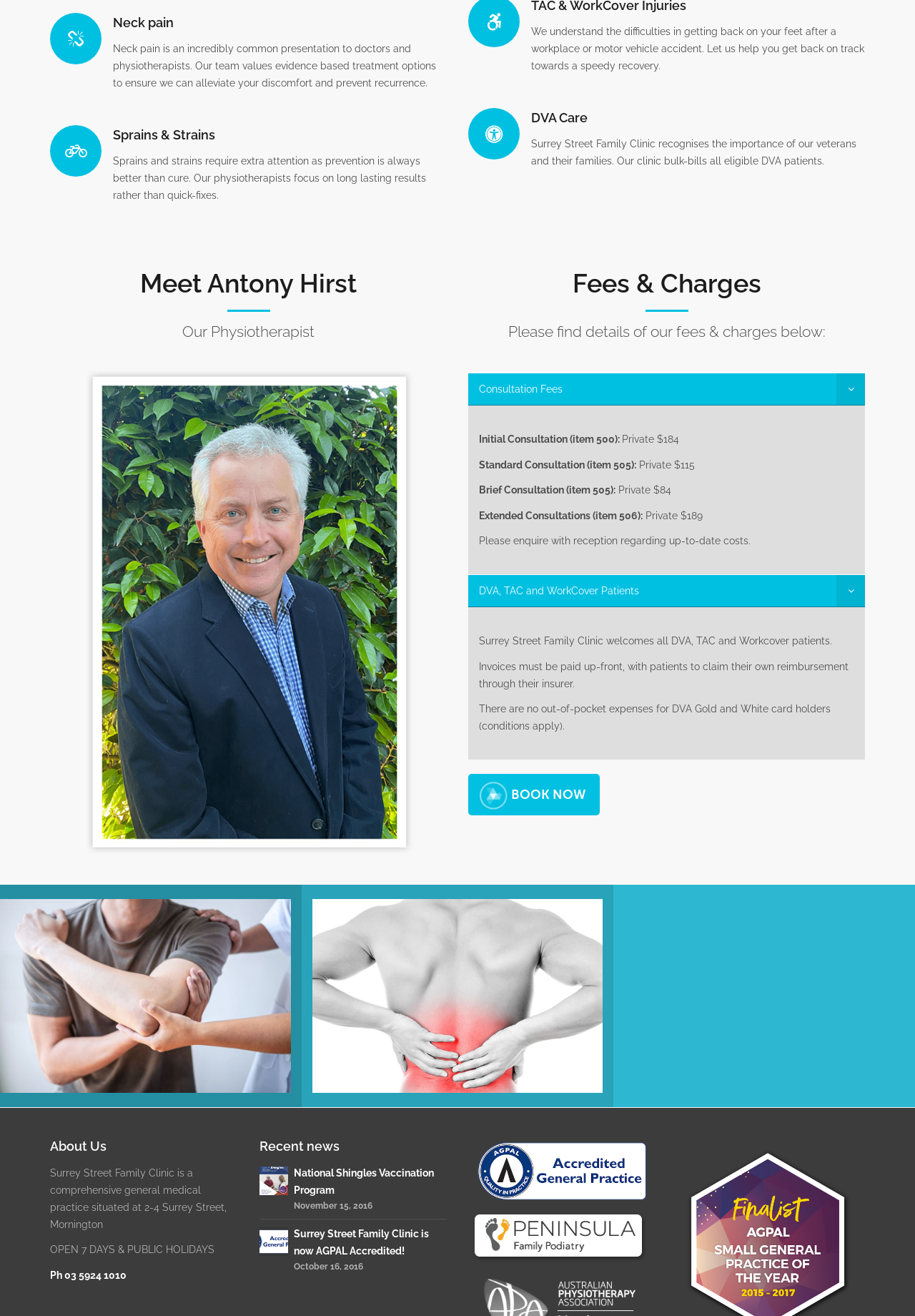Identify the bounding box for the element characterized by the following description: "Consultation Fees".

[0.523, 0.291, 0.615, 0.3]